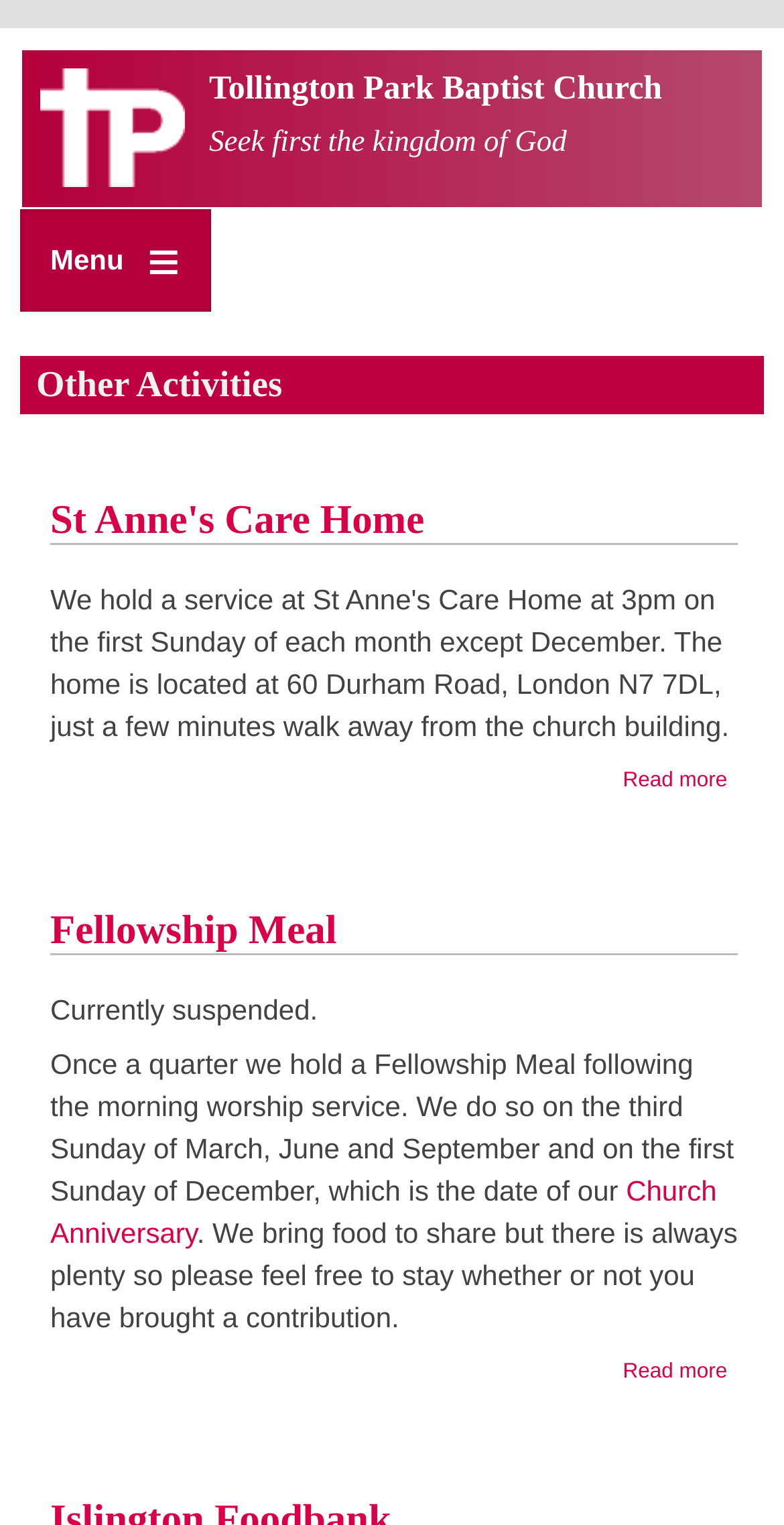From the webpage screenshot, predict the bounding box of the UI element that matches this description: "Menu".

[0.026, 0.137, 0.268, 0.204]